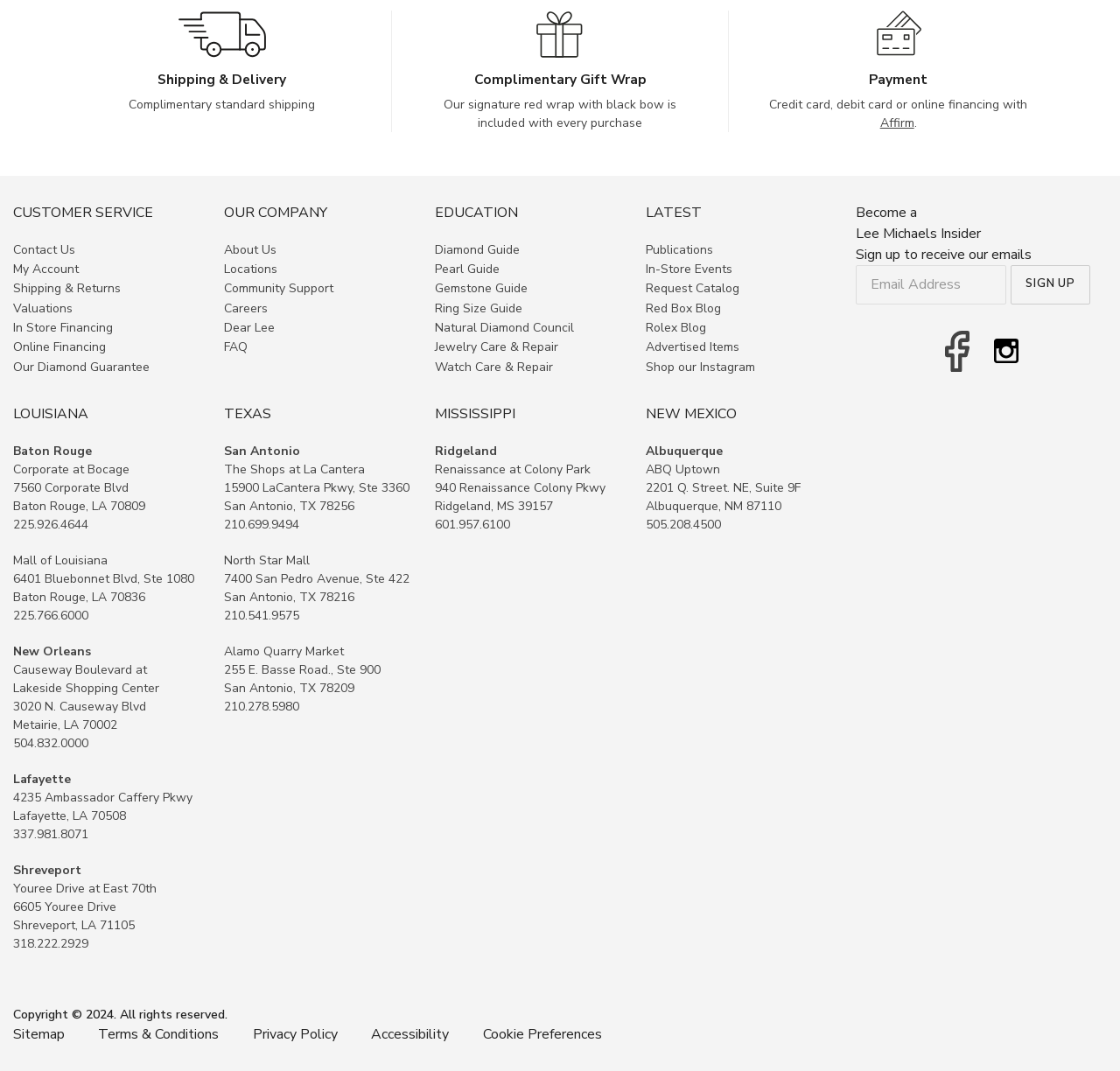Determine the bounding box coordinates of the clickable region to follow the instruction: "Visit the Baton Rouge location".

[0.012, 0.431, 0.116, 0.446]